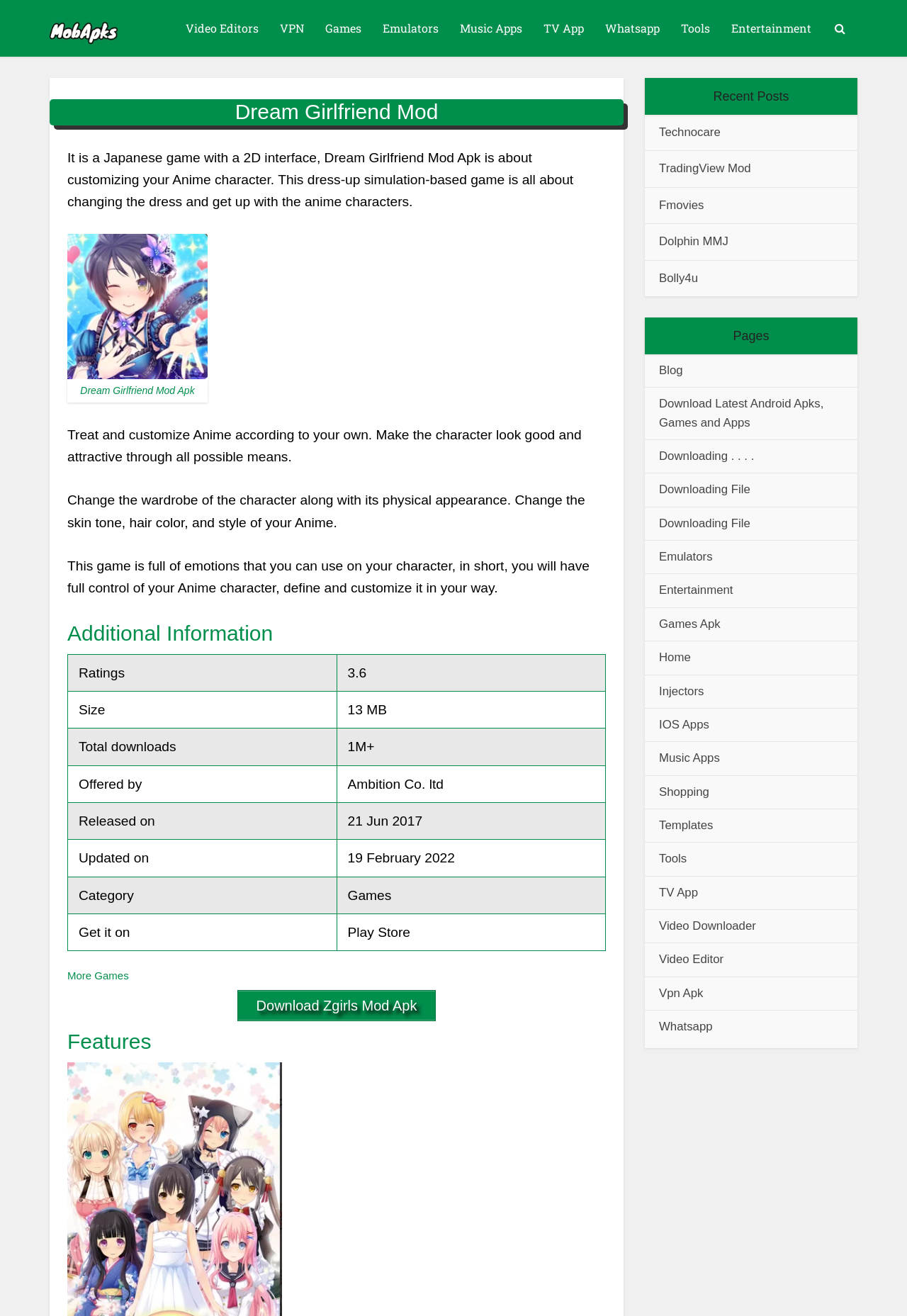What is the name of the game being described? Please answer the question using a single word or phrase based on the image.

Dream Girlfriend Mod